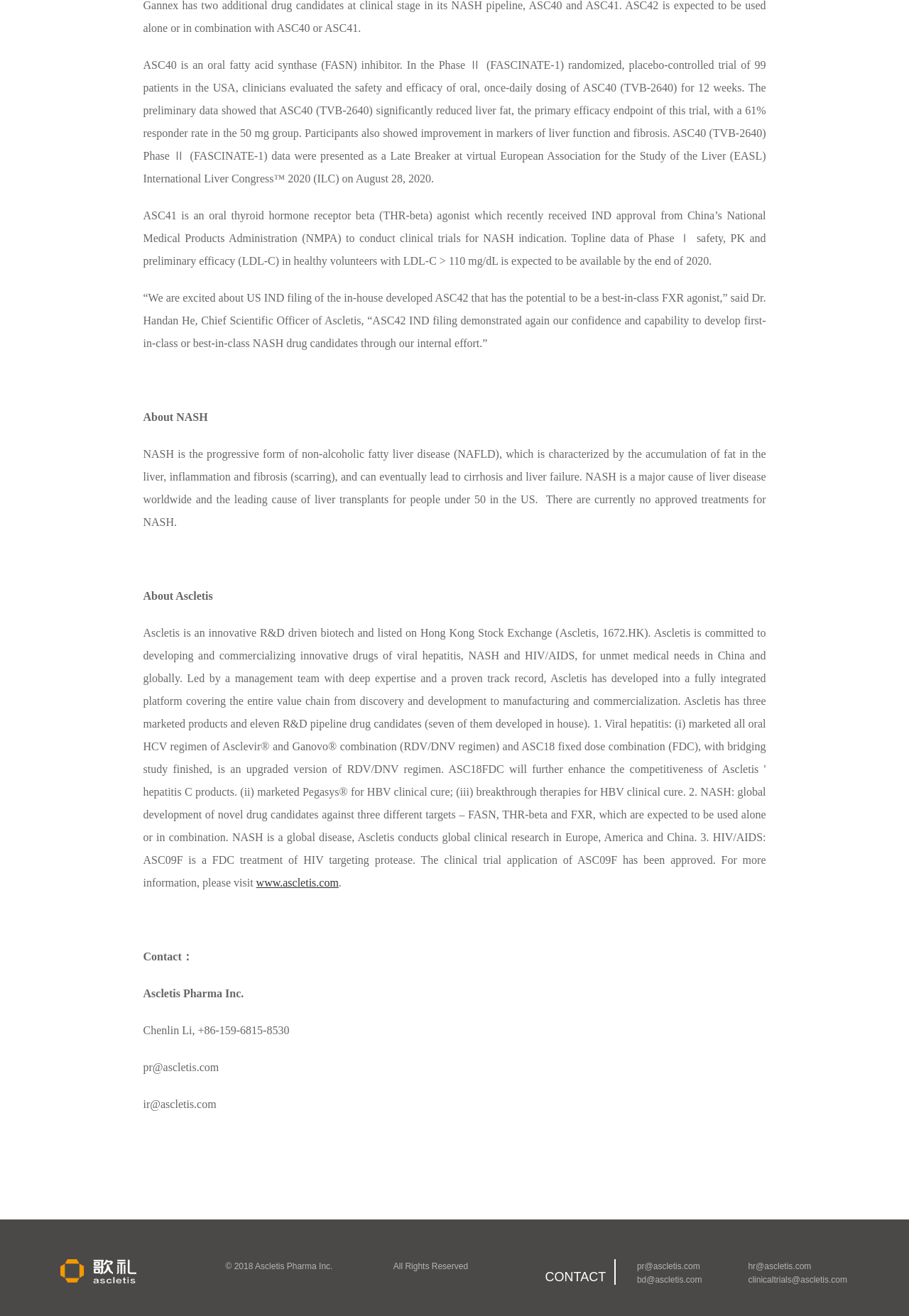Mark the bounding box of the element that matches the following description: "© 2018 Ascletis Pharma Inc.".

[0.248, 0.958, 0.366, 0.966]